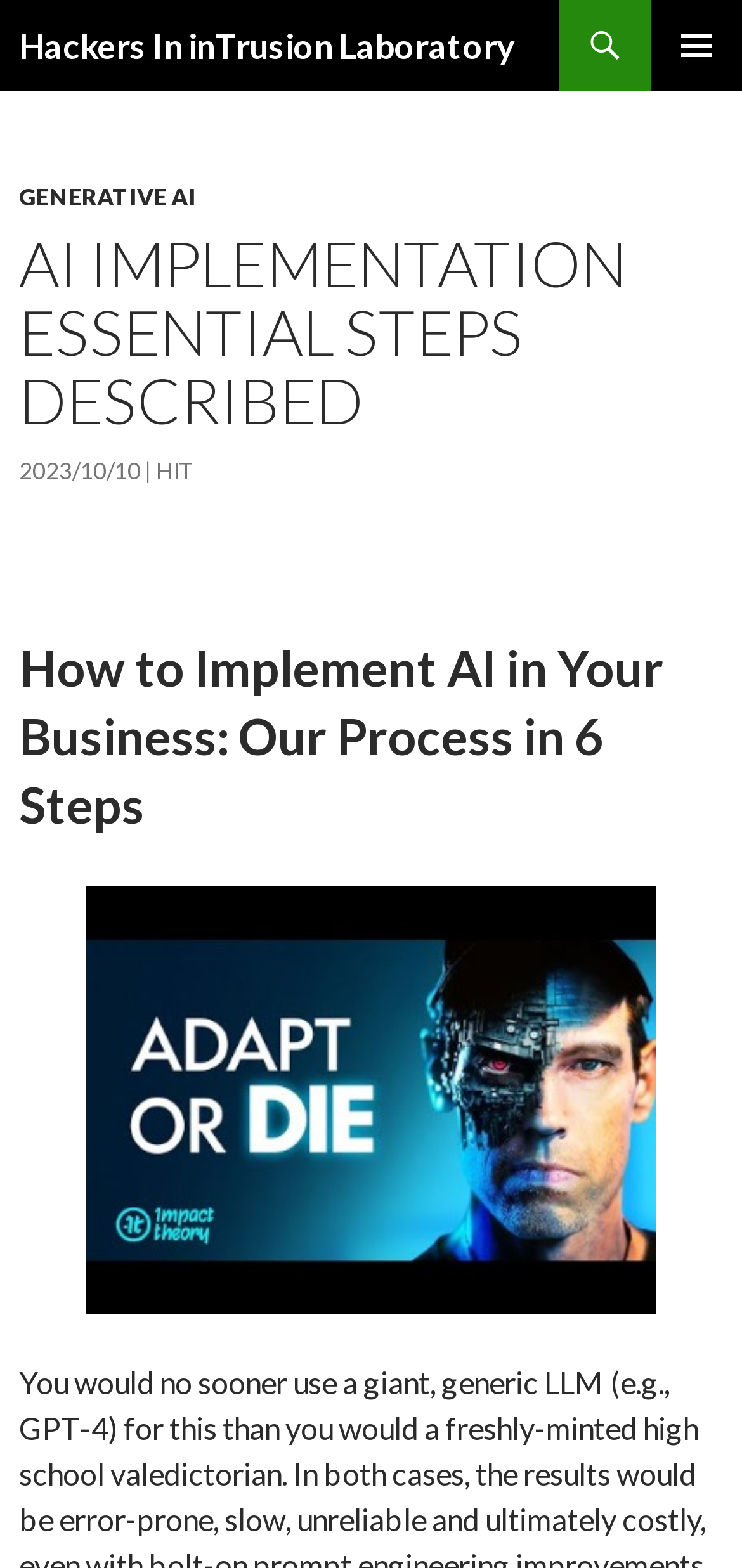Can you find the bounding box coordinates for the UI element given this description: "December 26, 2022"? Provide the coordinates as four float numbers between 0 and 1: [left, top, right, bottom].

None